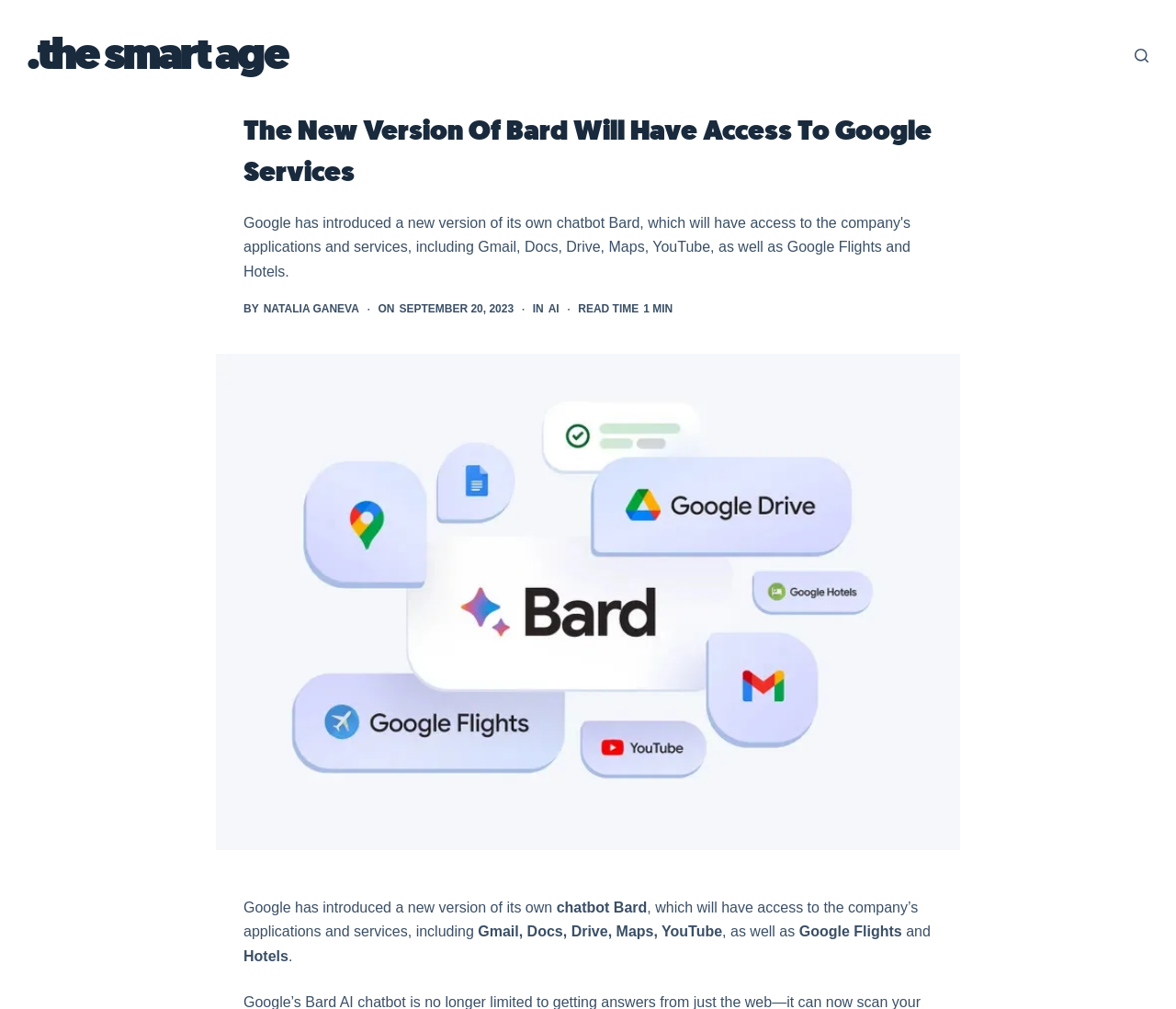Give a full account of the webpage's elements and their arrangement.

The webpage is an article about Google's new version of its chatbot Bard, which will have access to various Google services. At the top left corner, there is a link to skip to the content. Next to it, there is a link to the website's name, ".the smart age". On the top right corner, there is a button to open a search form.

Below the top section, there is a header that spans most of the width of the page. The header contains the title of the article, "The New Version Of Bard Will Have Access To Google Services", followed by the author's name, "NATALIA GANEVA", and the publication date, "SEPTEMBER 20, 2023". The title is in a larger font size than the author's name and publication date.

Below the header, there is a large figure that takes up most of the width of the page. The figure is likely an image related to the article.

The main content of the article is divided into several paragraphs. The first paragraph starts with the text "Google has introduced a new version of its own chatbot Bard", followed by a description of the chatbot's capabilities. The text is arranged in a single column that spans about half of the page's width.

The article mentions several Google services that the chatbot will have access to, including Gmail, Docs, Drive, Maps, YouTube, Google Flights, and Hotels. These services are listed in a single line, separated by commas.